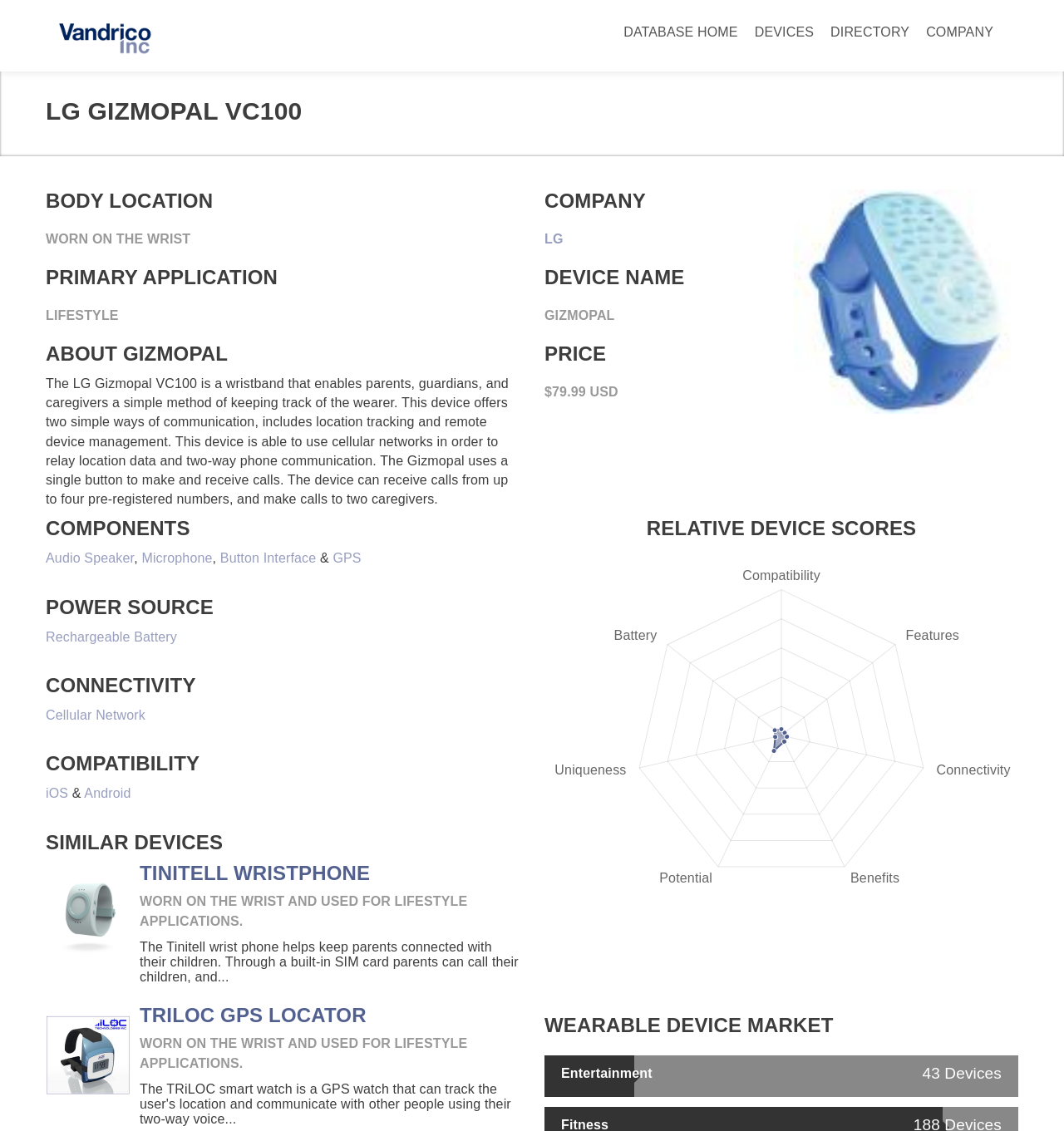Please identify the bounding box coordinates of the area that needs to be clicked to fulfill the following instruction: "Click the Audio Speaker link."

[0.043, 0.487, 0.126, 0.5]